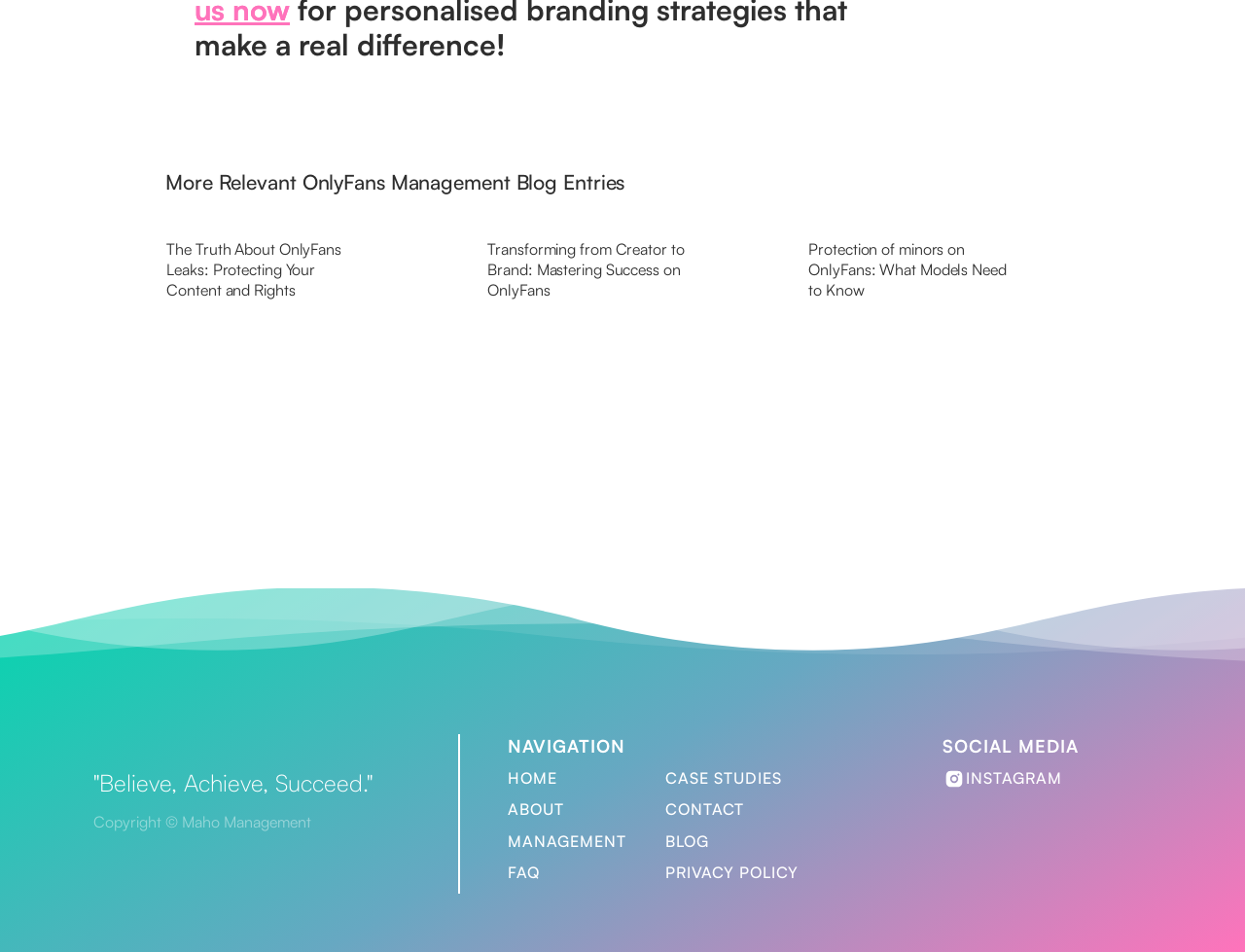What is the copyright year of Maho Management?
Look at the image and respond with a one-word or short-phrase answer.

Not specified